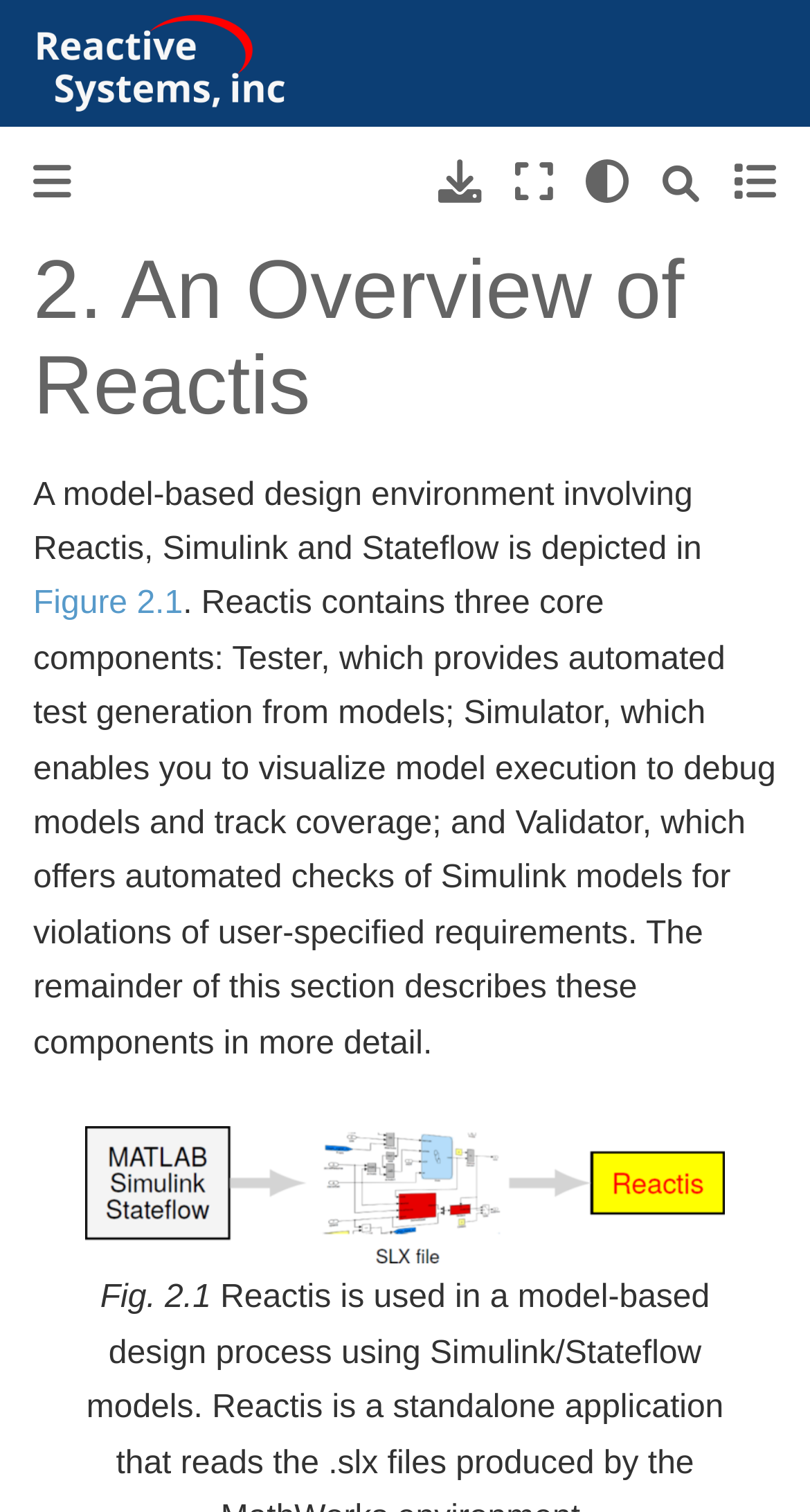Generate a comprehensive description of the webpage.

The webpage is about an overview of Reactis, a tool for testing and validation of Simulink models. At the top left corner, there is a Reactive Systems logo, which is an image. Next to the logo, there is a toggle button for the primary sidebar. On the right side of the top section, there are four buttons: "Download this page", "Fullscreen mode", "Light/Dark", and "Search".

Below the top section, there is a heading that reads "2. An Overview of Reactis". Under the heading, there is a paragraph of text that describes a model-based design environment involving Reactis, Simulink, and Stateflow. The text is accompanied by a link to "Figure 2.1". 

Following the paragraph, there is a longer section of text that explains the three core components of Reactis: Tester, Simulator, and Validator. This section includes a link to an image, "_images/reactis-read-slx-file.png", which is displayed below the text. The image has a caption "Fig. 2.1".